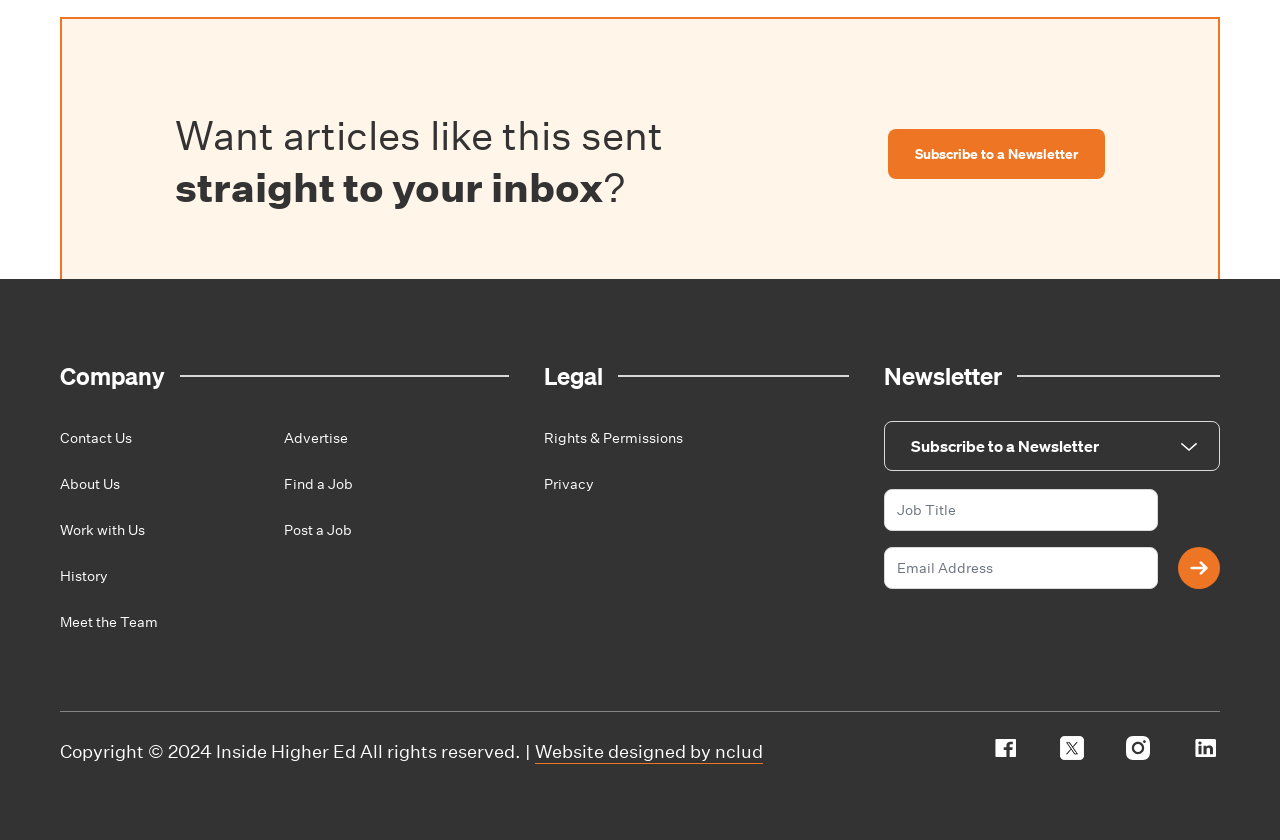Using the information in the image, could you please answer the following question in detail:
What is the purpose of the newsletter section?

The newsletter section is located at the bottom right of the webpage, with a heading 'Newsletter' and a button 'Subscribe to a Newsletter'. It also has two textboxes for email address and another input field. The purpose of this section is to allow users to subscribe to a newsletter, likely to receive articles and updates from Inside Higher Ed.